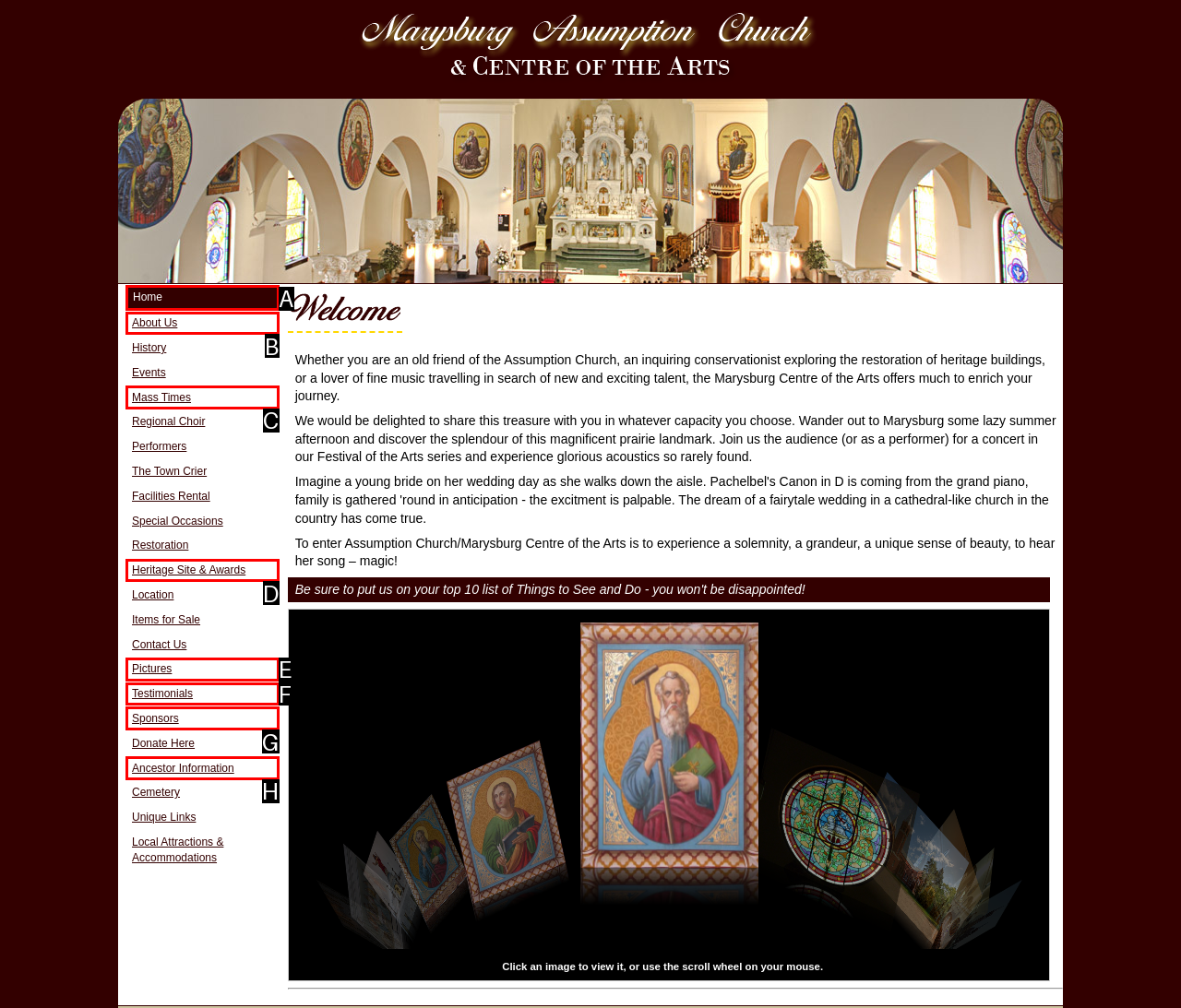Match the description: Home to the correct HTML element. Provide the letter of your choice from the given options.

A